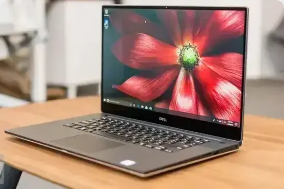Please provide a detailed answer to the question below by examining the image:
What is shown on the laptop screen?

The caption states that the laptop screen is displaying a close-up of a red flower, which symbolizes its high-resolution display and vivid color accuracy.